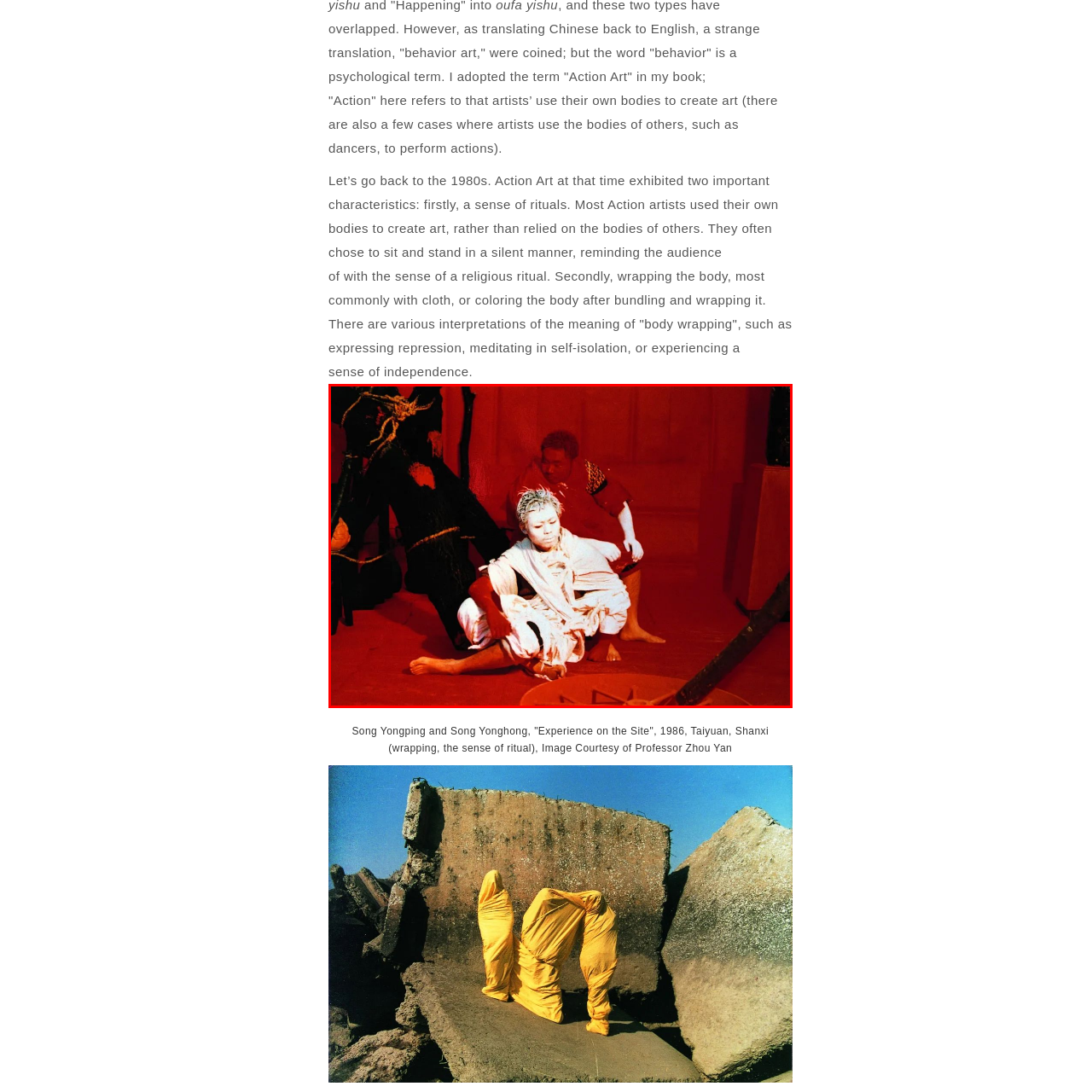Offer an in-depth description of the image encased within the red bounding lines.

The image captures a striking moment from the 1986 performance "Experience on the Site" by artists Song Yongping and Song Yonghong, displayed against a vivid red backdrop. The scene portrays two figures, one prominently seated in a white, wrapped garment, embodying a sense of ritualistic introspection. This character appears contemplative, connected to the themes of body wrapping and self-expression prevalent in Action Art of the 1980s. The second figure, partially obscured, seems to engage with the first in a silent dialogue, enhancing the ritualistic atmosphere. The use of red not only creates a dramatic visual impact but also conveys emotions of intensity and tradition, inviting viewers to reflect on the complexities of body and identity. This artwork highlights the artists' exploration of personal and cultural narratives, merging performance, sculpture, and the visceral act of wrapping, indicative of both freedom and confinement.